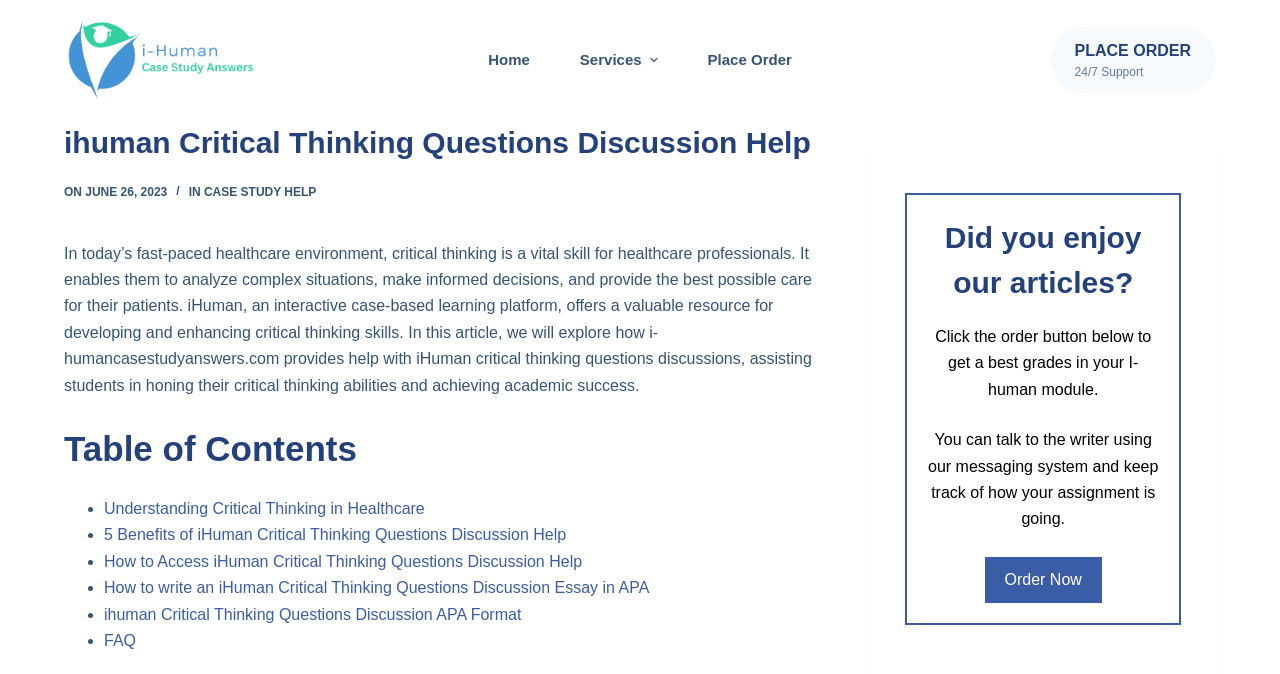Respond concisely with one word or phrase to the following query:
What is the purpose of the iHuman platform?

Developing critical thinking skills